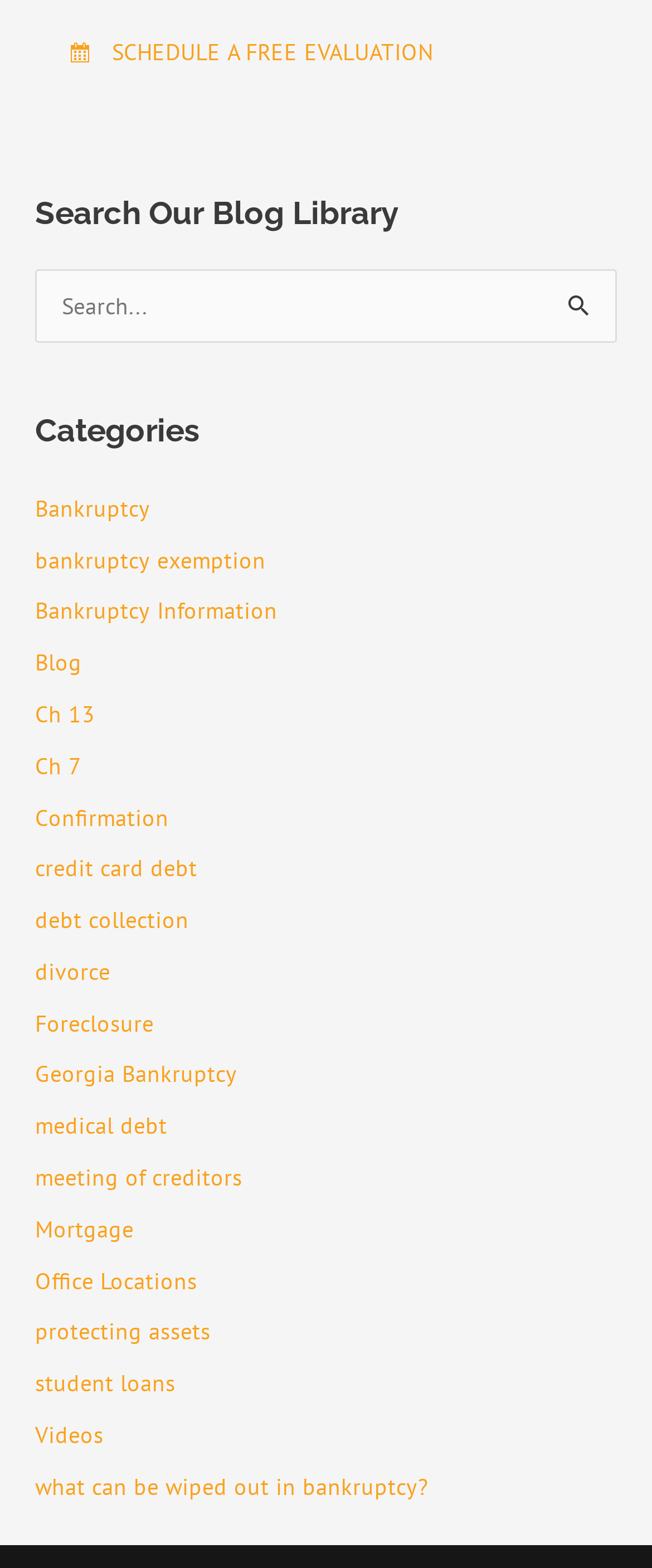What is the first category listed?
Answer with a single word or phrase by referring to the visual content.

Bankruptcy